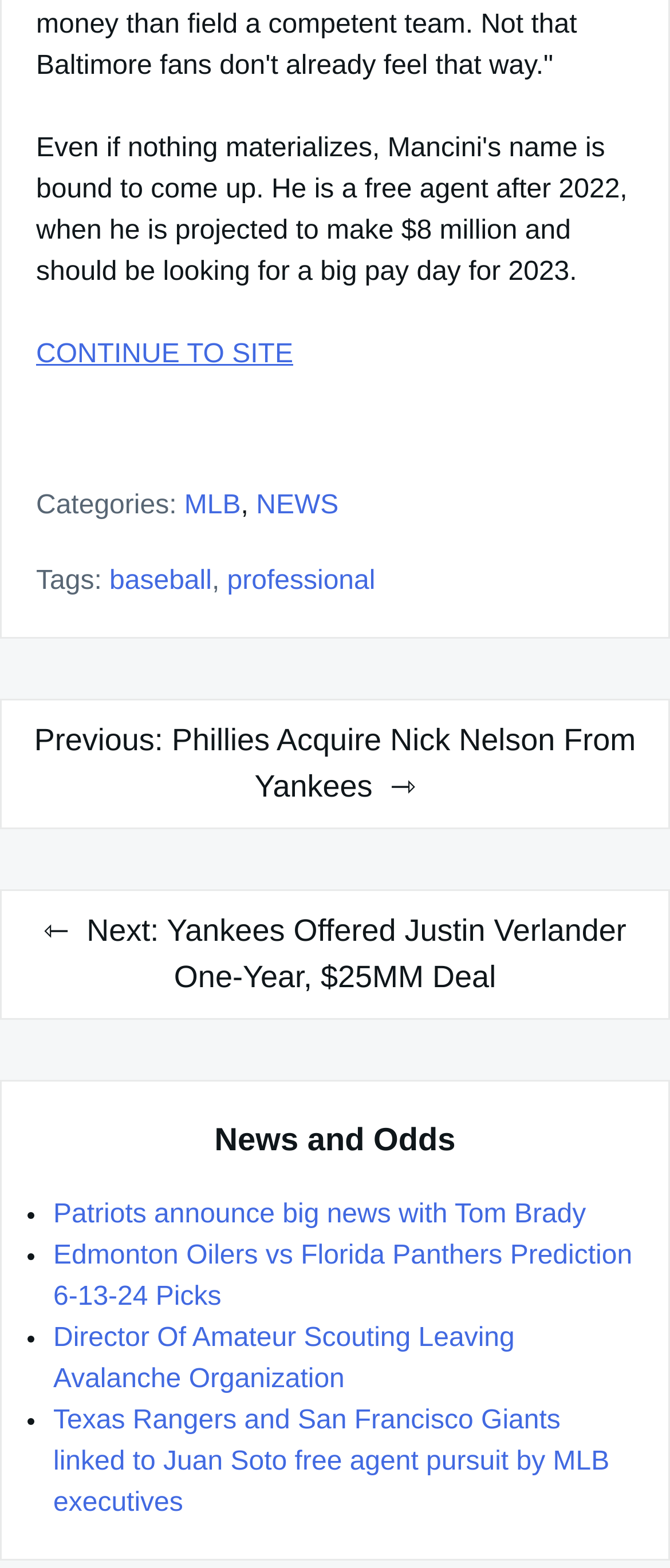What is the navigation section title?
Could you please answer the question thoroughly and with as much detail as possible?

The navigation section title is 'Posts' which is a navigation element located at [0.0, 0.445, 1.0, 0.65].